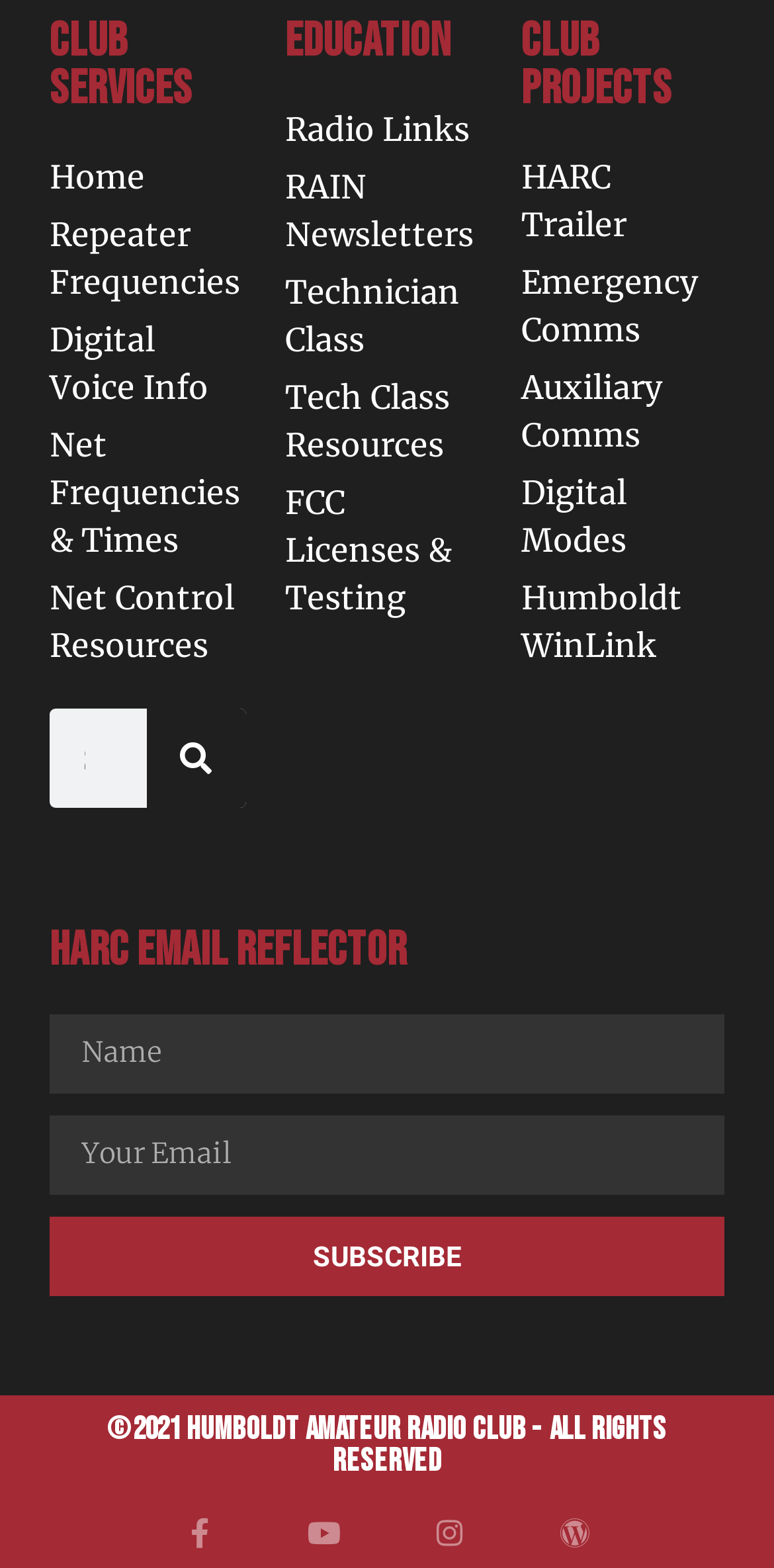What is the purpose of the button in the HARC EMAIL REFLECTOR section?
Please answer the question with as much detail and depth as you can.

I looked at the button in the 'HARC EMAIL REFLECTOR' section and found that it is labeled 'SUBSCRIBE', indicating that its purpose is to subscribe to the email reflector.